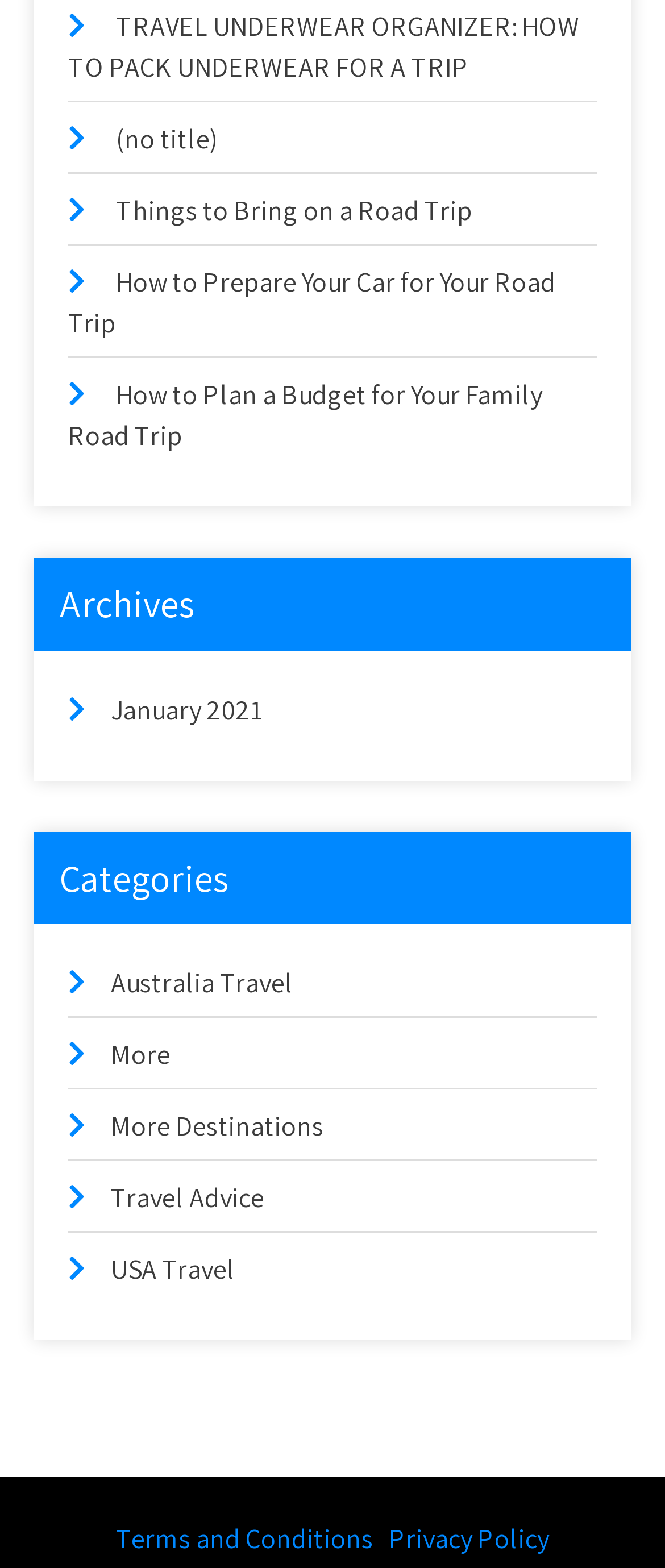From the webpage screenshot, identify the region described by More. Provide the bounding box coordinates as (top-left x, top-left y, bottom-right x, bottom-right y), with each value being a floating point number between 0 and 1.

[0.167, 0.661, 0.256, 0.684]